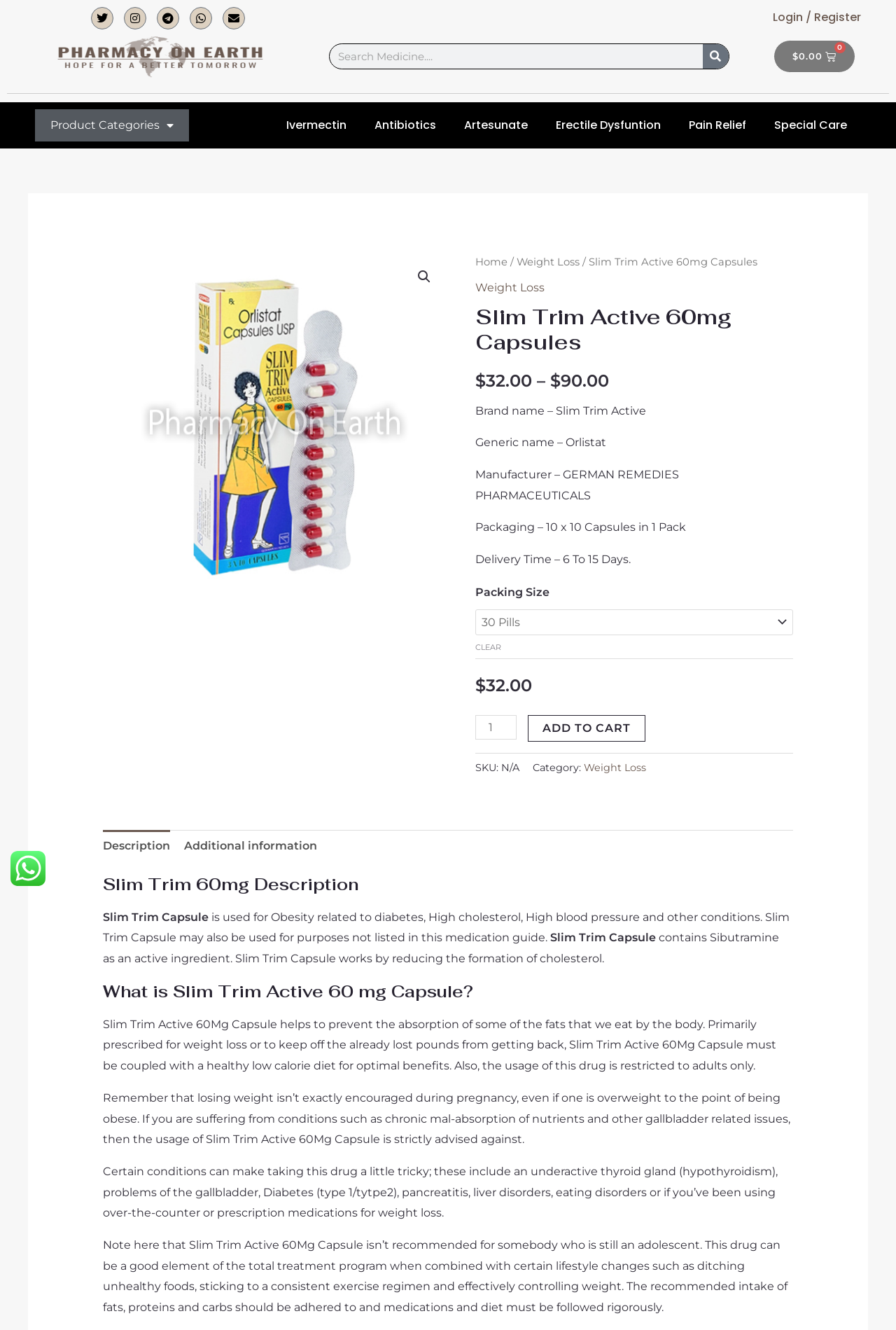Can you find and generate the webpage's heading?

Slim Trim Active 60mg Capsules